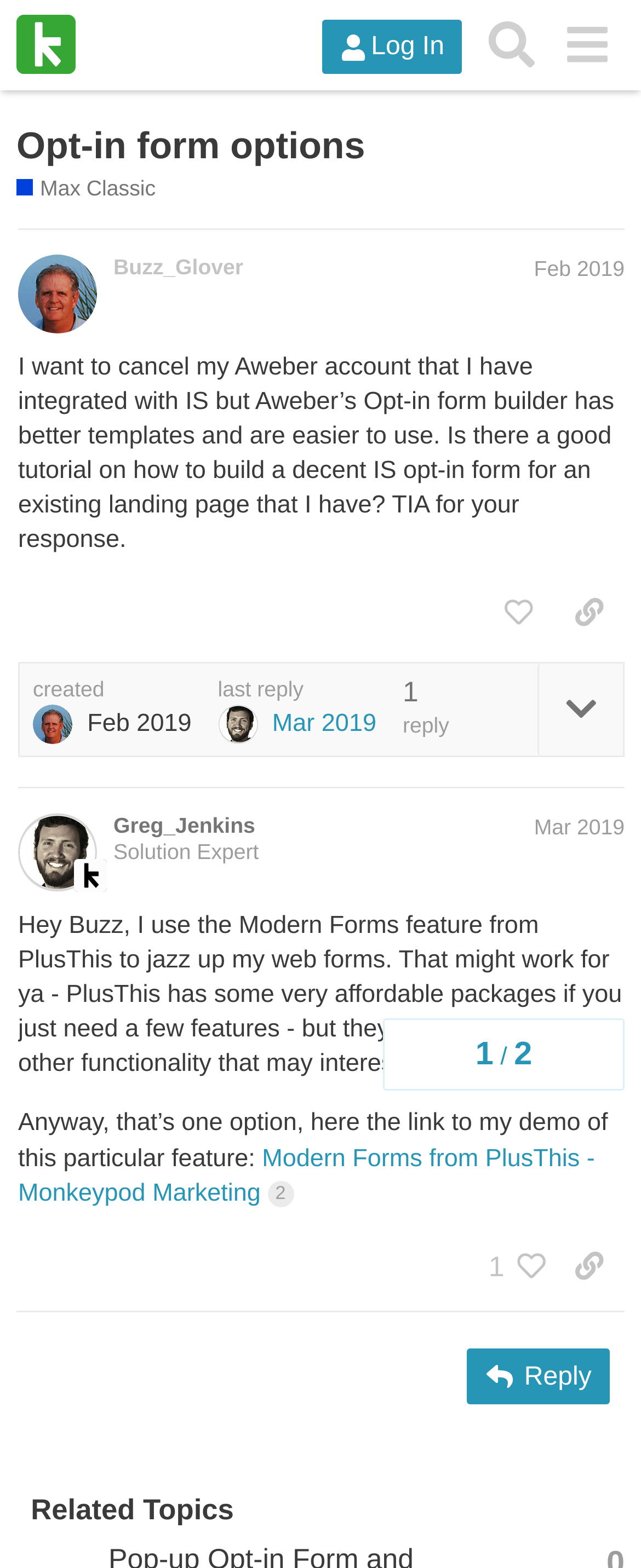Create a full and detailed caption for the entire webpage.

This webpage appears to be a question-and-answer forum, specifically a Keap Integration Q&A page. At the top, there is a header section with a link to "Keap Integration Q&A" and an image, accompanied by buttons for "Log In" and "Search". Below this, there is a heading that reads "Opt-in form options" with a link to "Max Classic" and a brief description.

The main content of the page consists of two posts, each with a heading that displays the username and date of the post. The first post, by "Buzz_Glover", asks a question about canceling an Aweber account and finding a good tutorial on building an opt-in form for an existing landing page. The post includes a button to "like this post" and a button to copy a link to the post.

The second post, by "Greg_Jenkins", is a response to the first post and recommends using the Modern Forms feature from PlusThis to create web forms. The post includes a link to a demo of this feature and a button to "like this post".

Below the posts, there is a button to "Reply" to the conversation. At the very bottom of the page, there is a heading that reads "Related Topics". Throughout the page, there are various images and icons, including a navigation menu with topic progress indicators.